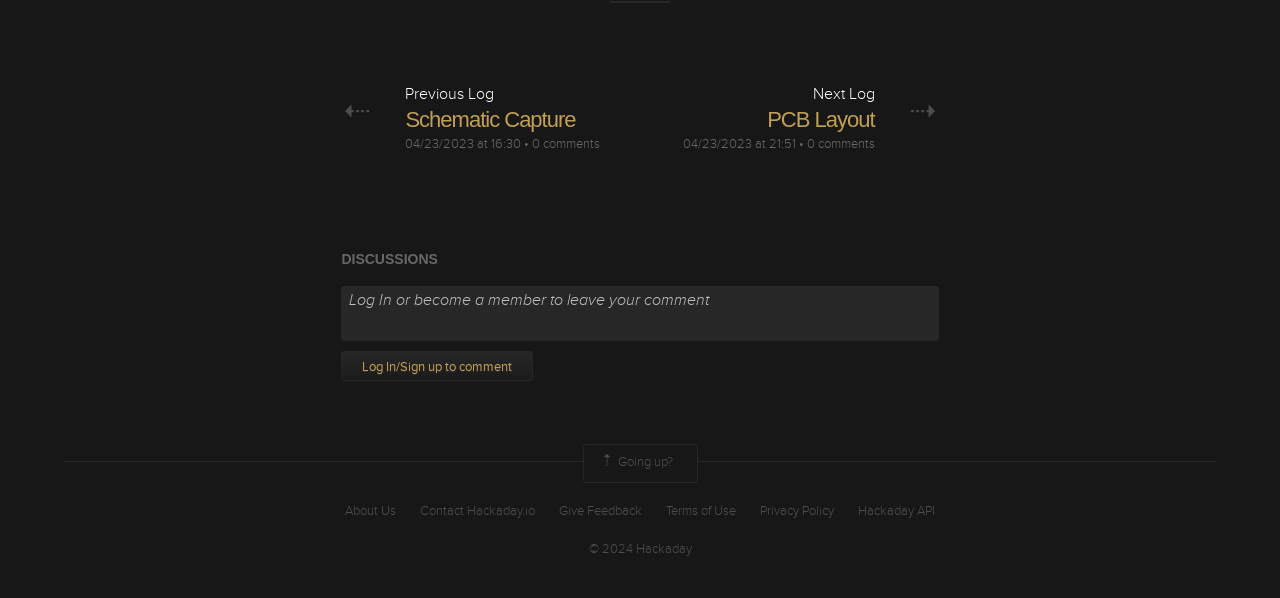What is the date of the first log?
Ensure your answer is thorough and detailed.

The first log has a StaticText element '04/23/2023 at 16:30' with bounding box coordinates [0.317, 0.227, 0.407, 0.254], indicating that the date of the first log is April 23, 2023.